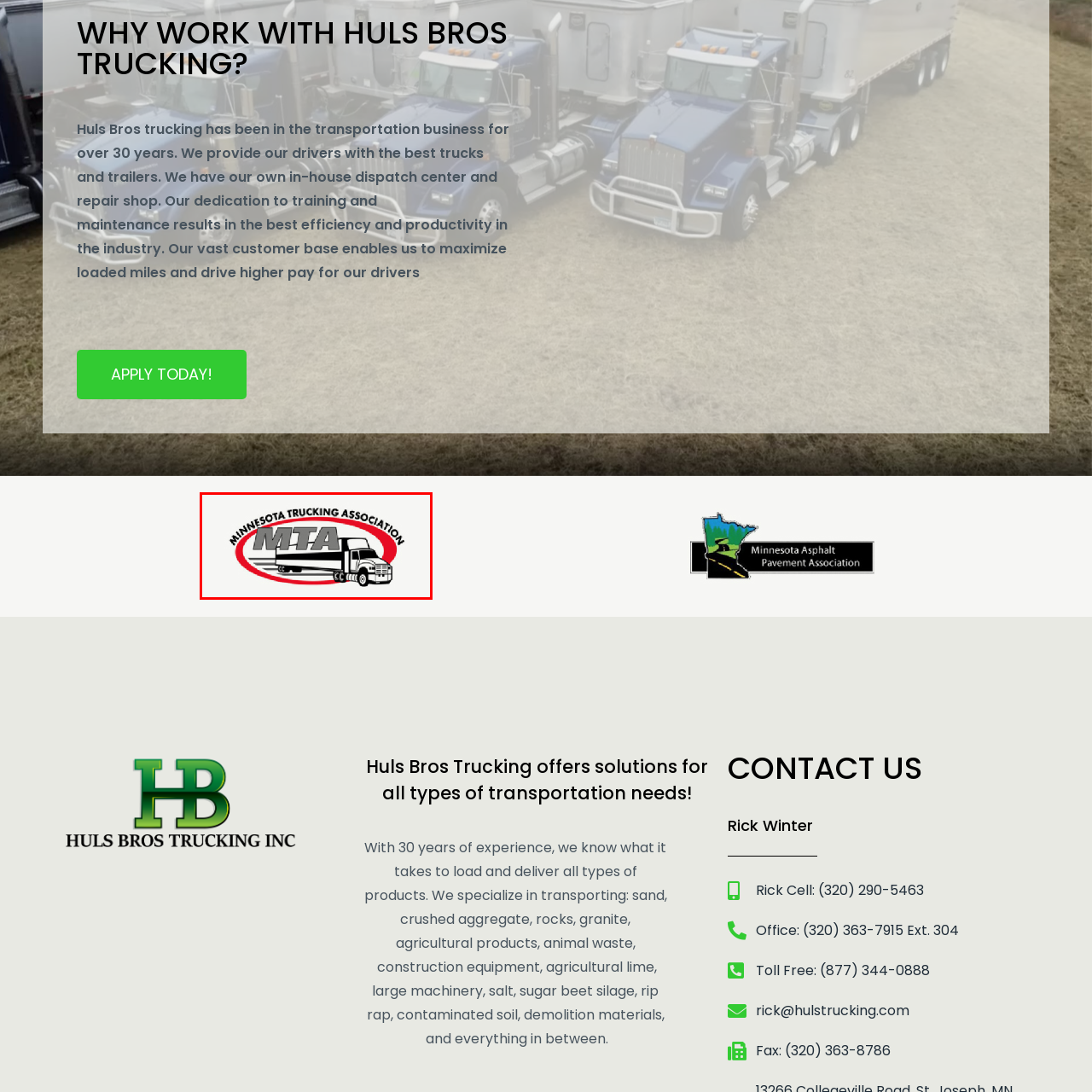Direct your attention to the image marked by the red boundary, What is the primary focus of the MTA? Provide a single word or phrase in response.

Transportation services